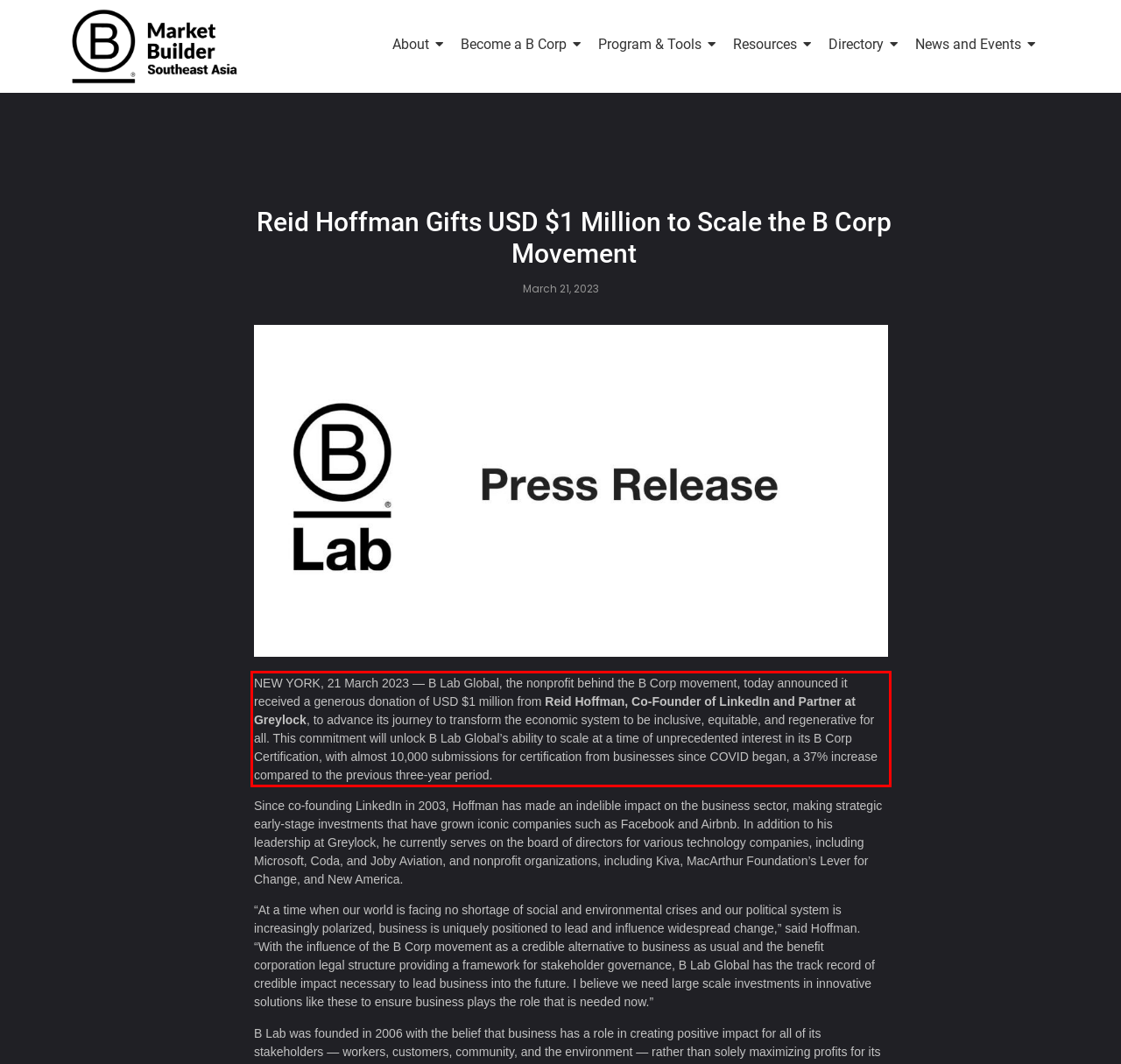Please analyze the provided webpage screenshot and perform OCR to extract the text content from the red rectangle bounding box.

NEW YORK, 21 March 2023 — B Lab Global, the nonprofit behind the B Corp movement, today announced it received a generous donation of USD $1 million from Reid Hoffman, Co-Founder of LinkedIn and Partner at Greylock, to advance its journey to transform the economic system to be inclusive, equitable, and regenerative for all. This commitment will unlock B Lab Global’s ability to scale at a time of unprecedented interest in its B Corp Certification, with almost 10,000 submissions for certification from businesses since COVID began, a 37% increase compared to the previous three-year period.